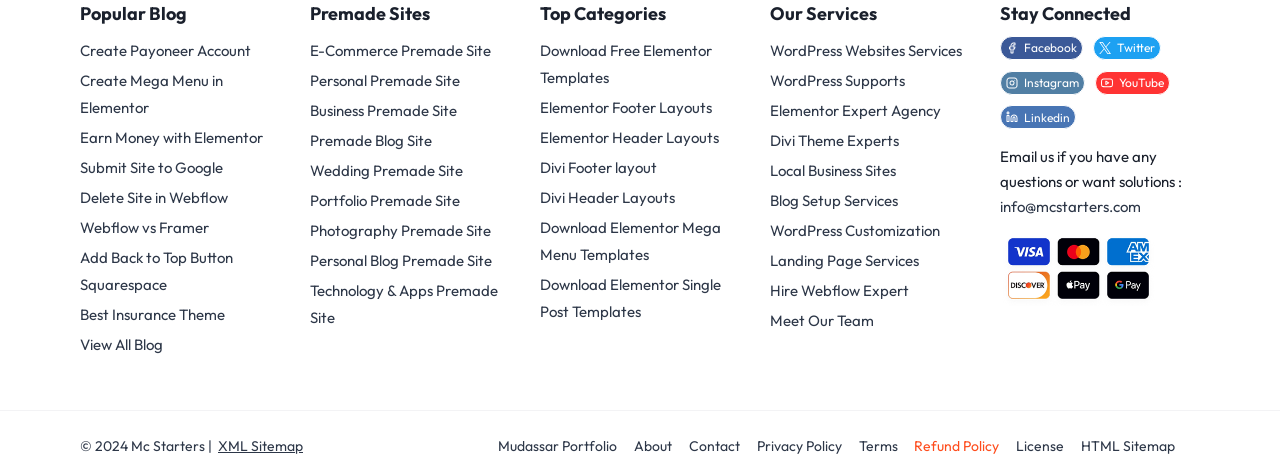What is the copyright year mentioned?
Could you answer the question in a detailed manner, providing as much information as possible?

I looked for the copyright information in the footer section of the webpage and found the year '2024' mentioned, which indicates the copyright year.